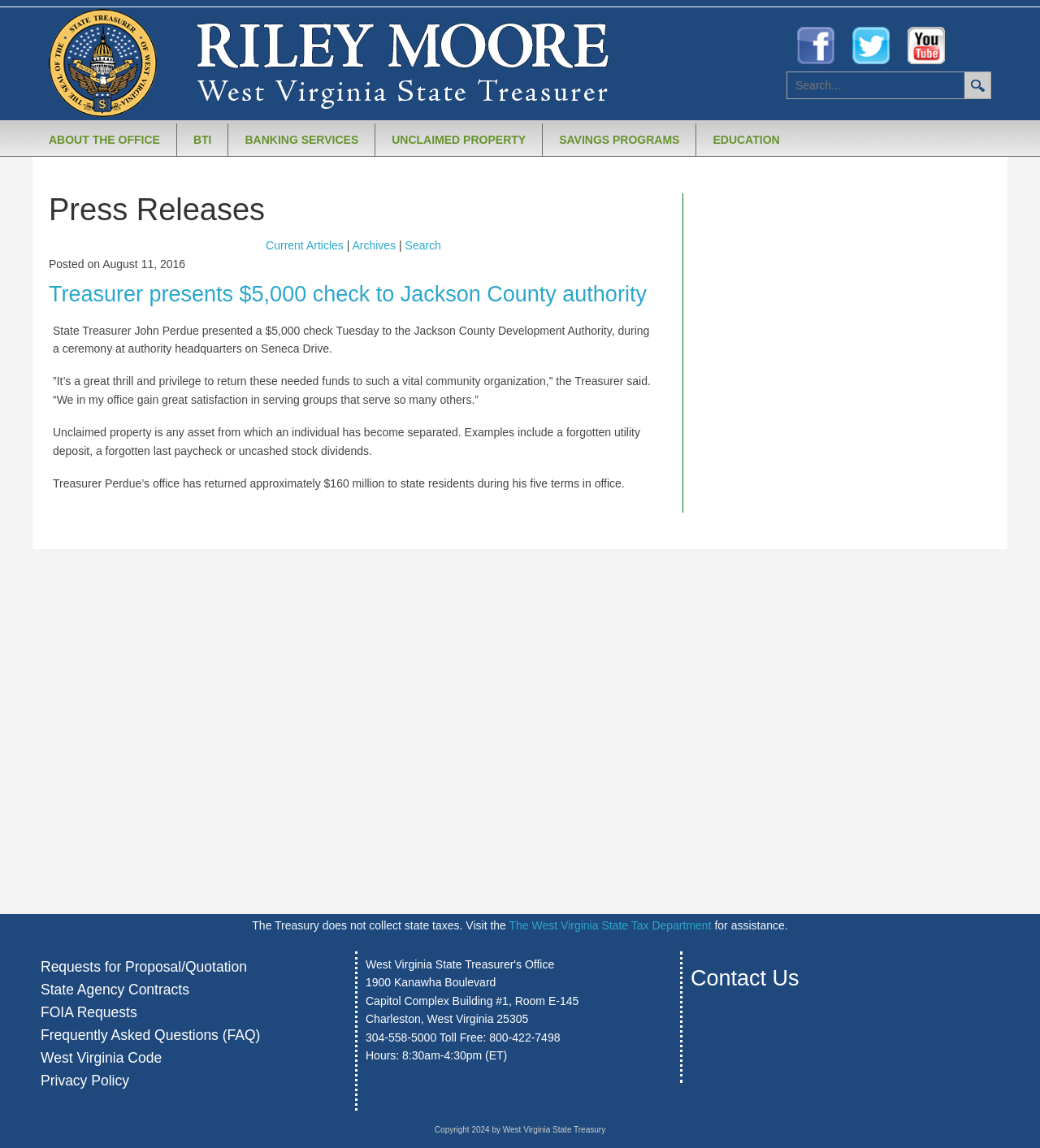What is the address of the West Virginia State Treasurer's Office?
Using the screenshot, give a one-word or short phrase answer.

1900 Kanawha Boulevard